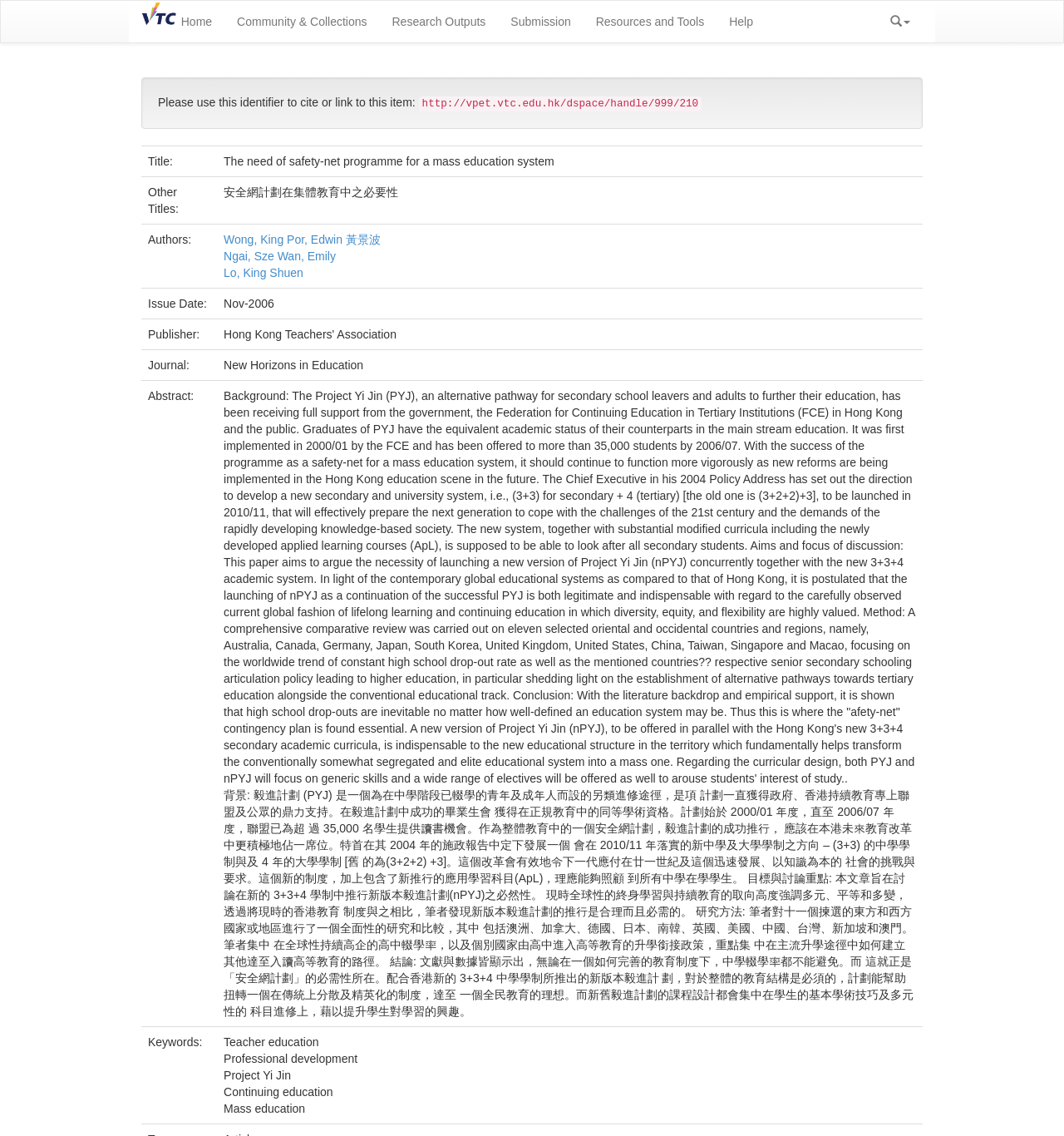Locate the bounding box coordinates of the segment that needs to be clicked to meet this instruction: "Click the 'Home' link".

[0.158, 0.001, 0.211, 0.037]